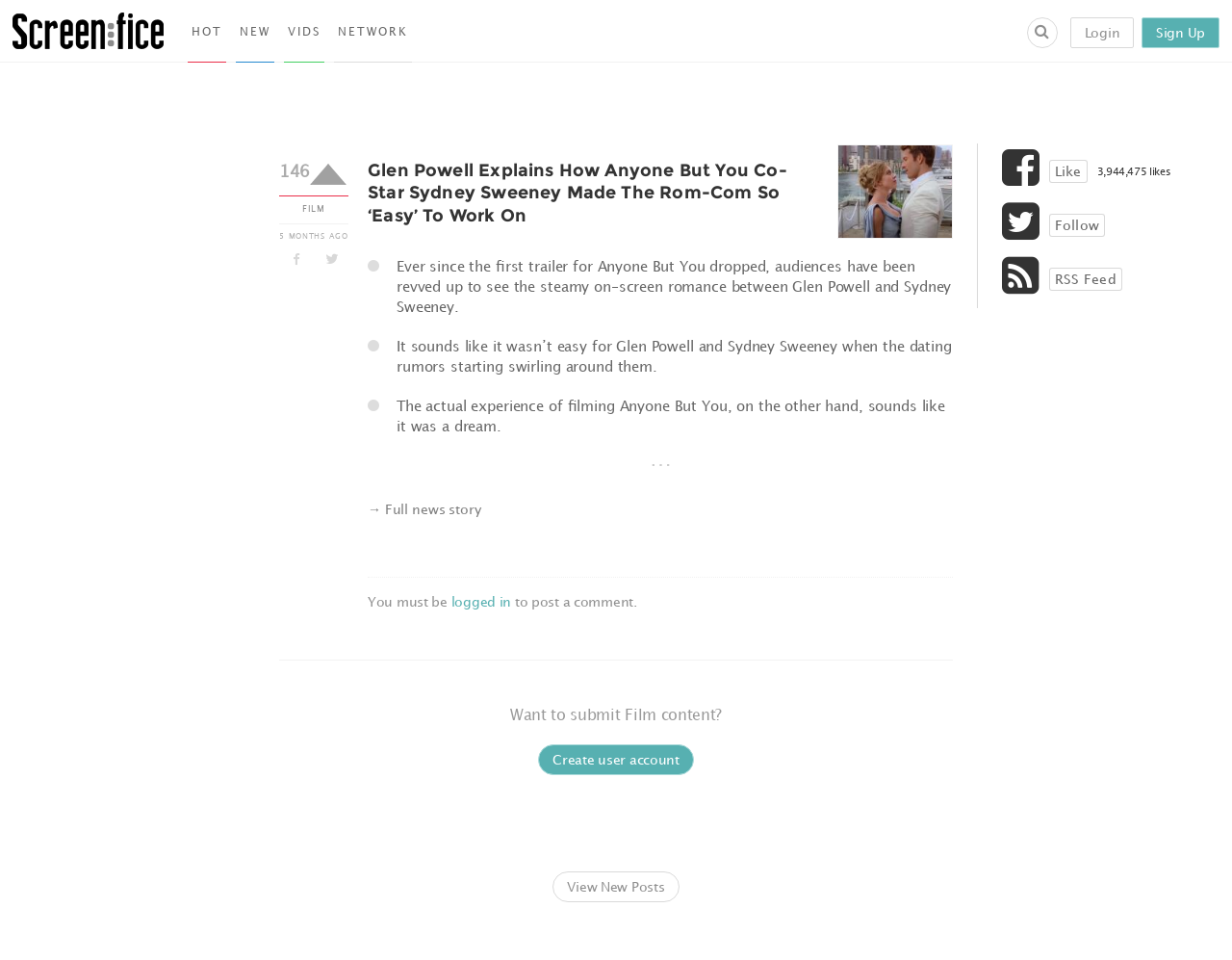How many likes does the article have?
Answer the question with a detailed explanation, including all necessary information.

I found a static text element with the text '3,944,475 likes', which indicates the number of likes the article has.